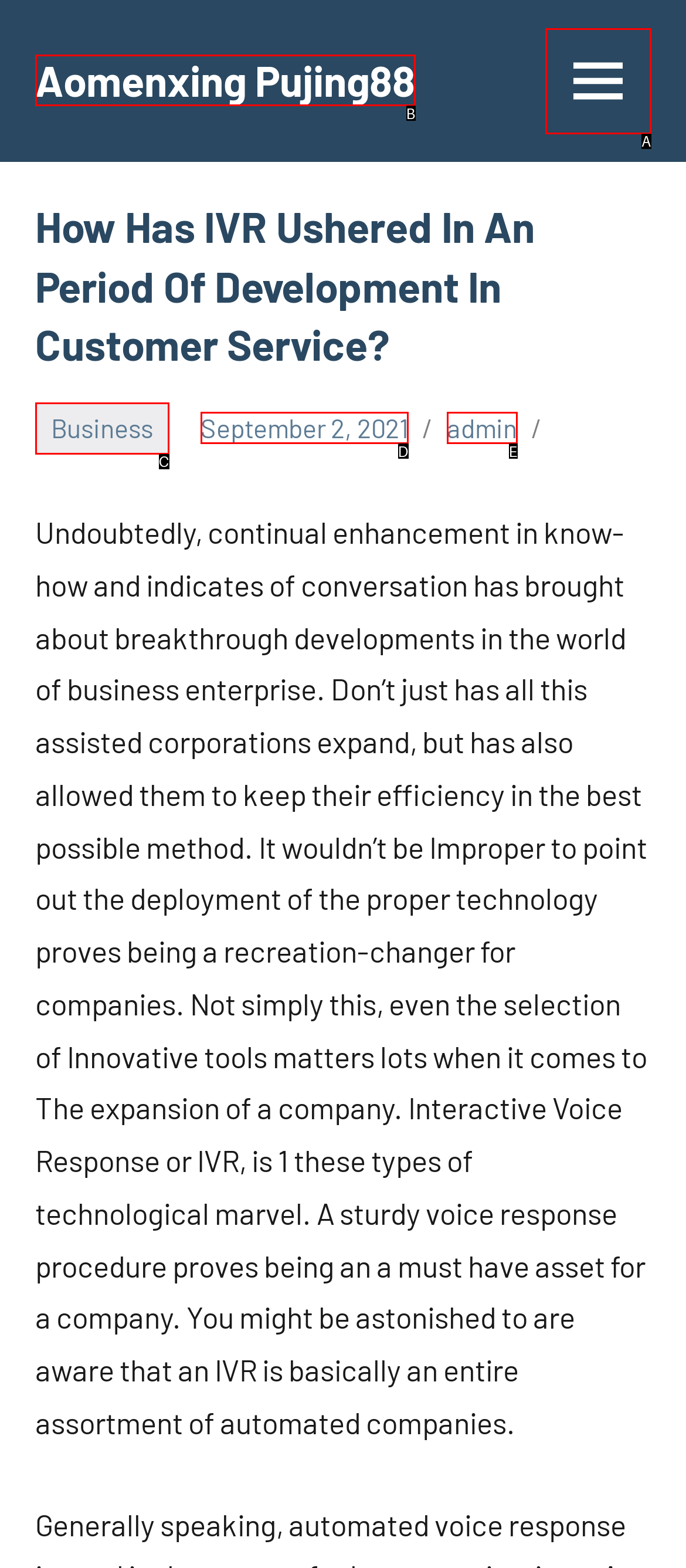Select the letter that corresponds to the UI element described as: September 2, 2021
Answer by providing the letter from the given choices.

D